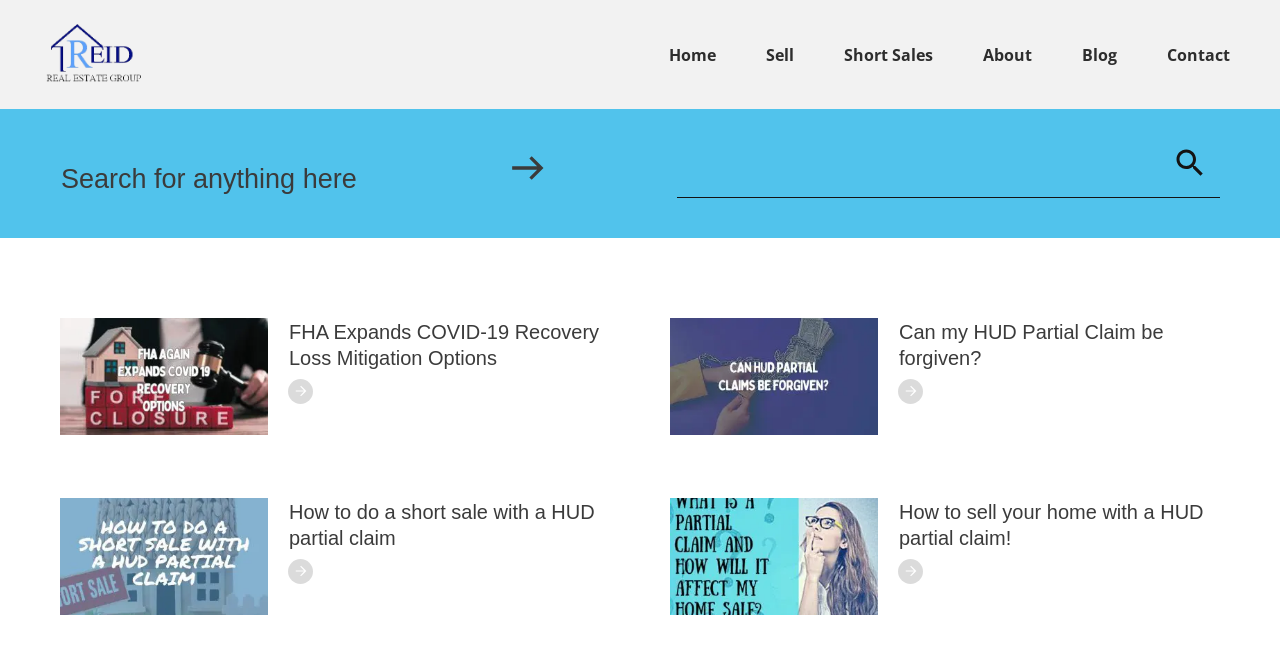What can be searched on this webpage?
Please answer the question with as much detail as possible using the screenshot.

The webpage has a search bar with a placeholder text 'Search for anything here', suggesting that users can search for any information or topic related to HUD partial claims on this webpage.